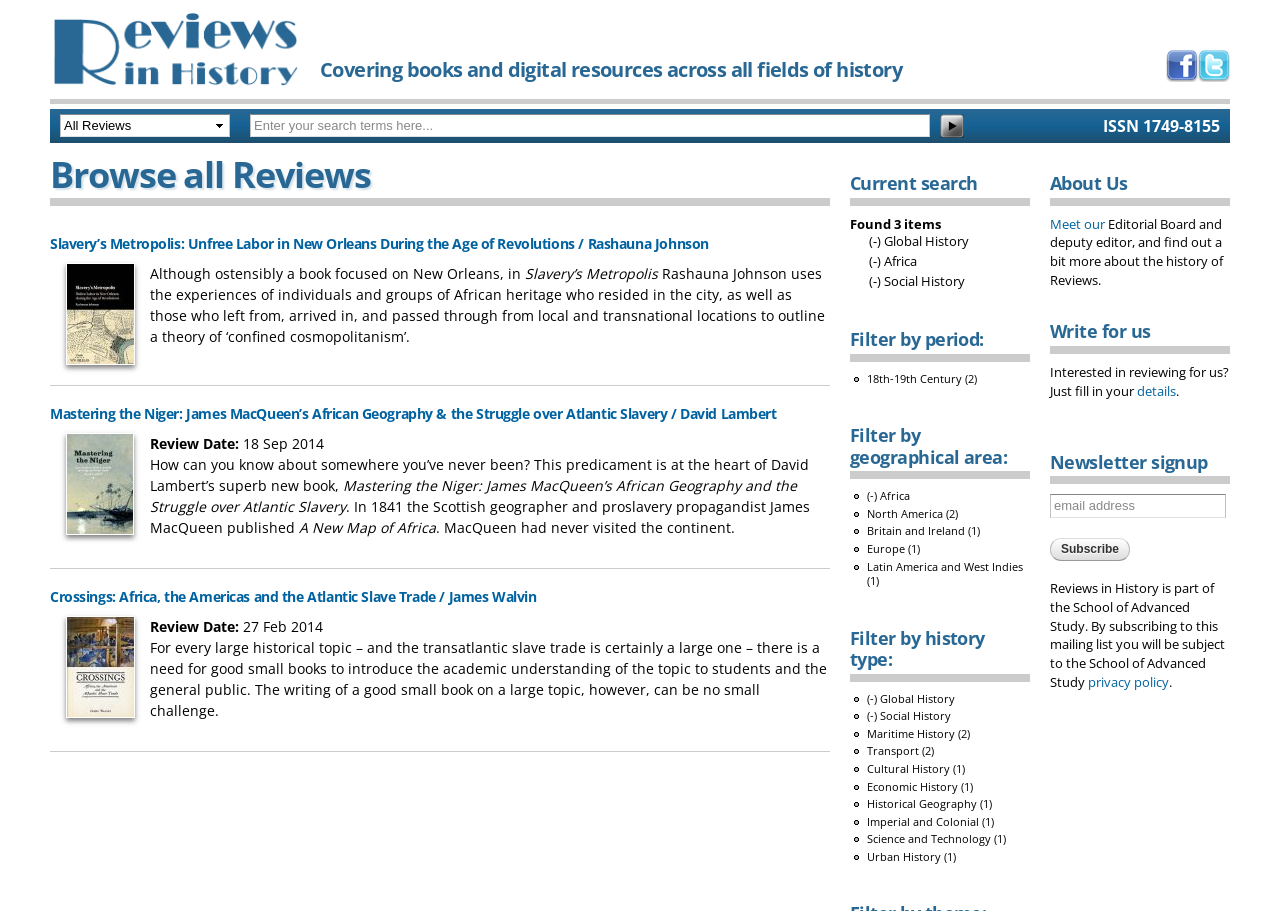Please identify the bounding box coordinates of the element I should click to complete this instruction: 'Filter by period'. The coordinates should be given as four float numbers between 0 and 1, like this: [left, top, right, bottom].

[0.664, 0.362, 0.805, 0.397]